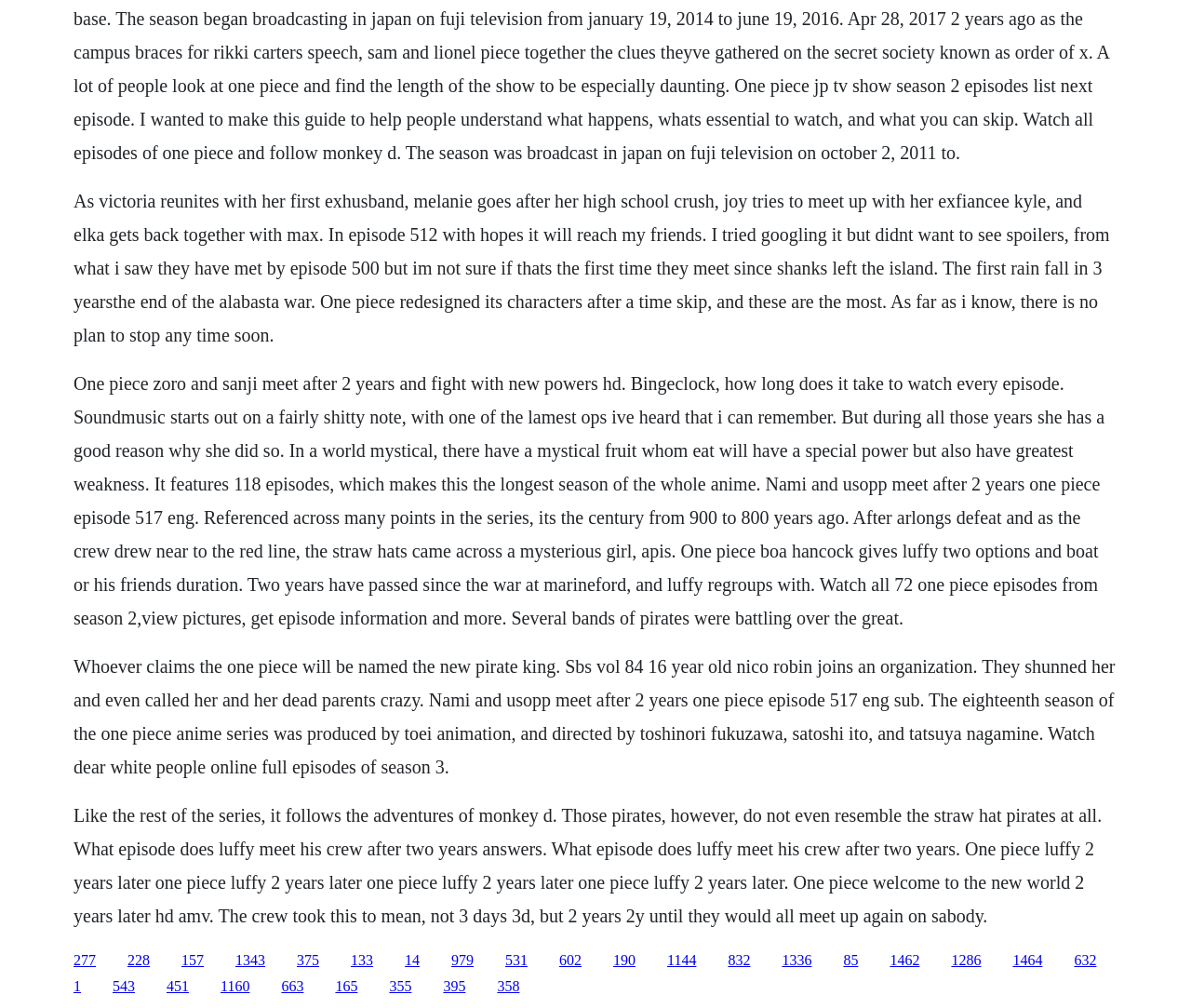Find the bounding box coordinates of the area that needs to be clicked in order to achieve the following instruction: "Click the link '277'". The coordinates should be specified as four float numbers between 0 and 1, i.e., [left, top, right, bottom].

[0.062, 0.944, 0.08, 0.96]